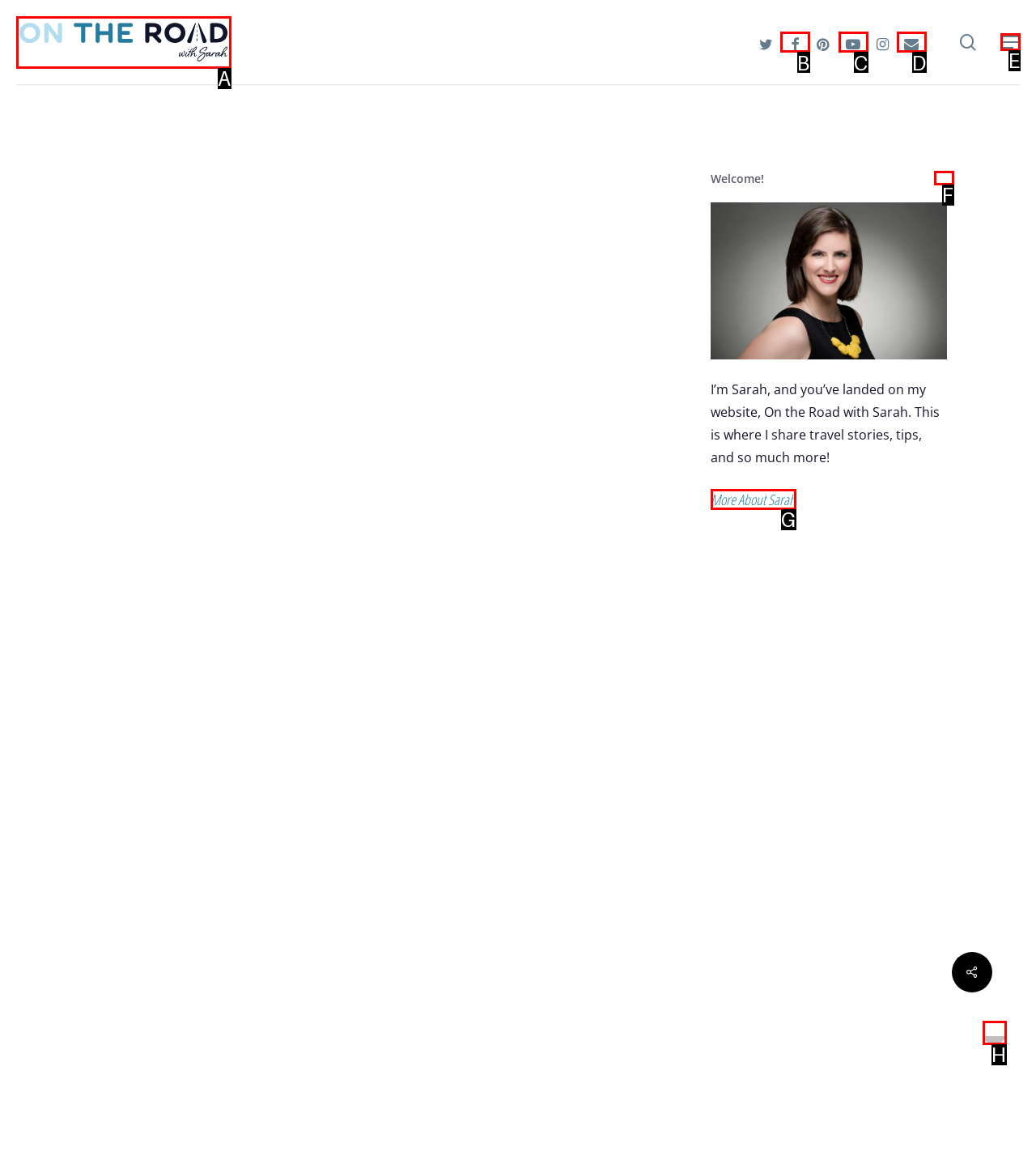Point out which HTML element you should click to fulfill the task: Read more about Sarah.
Provide the option's letter from the given choices.

G